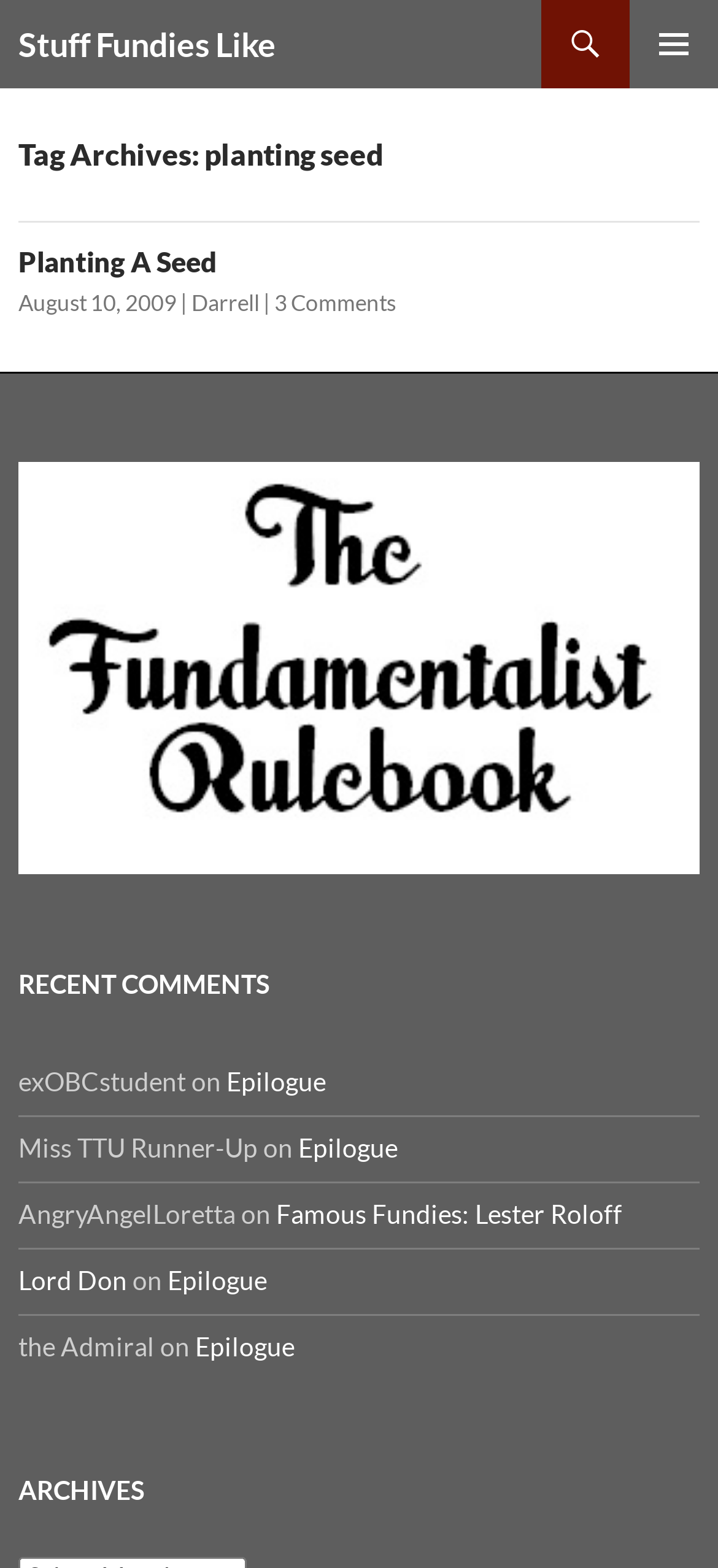Locate the bounding box coordinates of the area where you should click to accomplish the instruction: "open primary menu".

[0.877, 0.0, 1.0, 0.056]